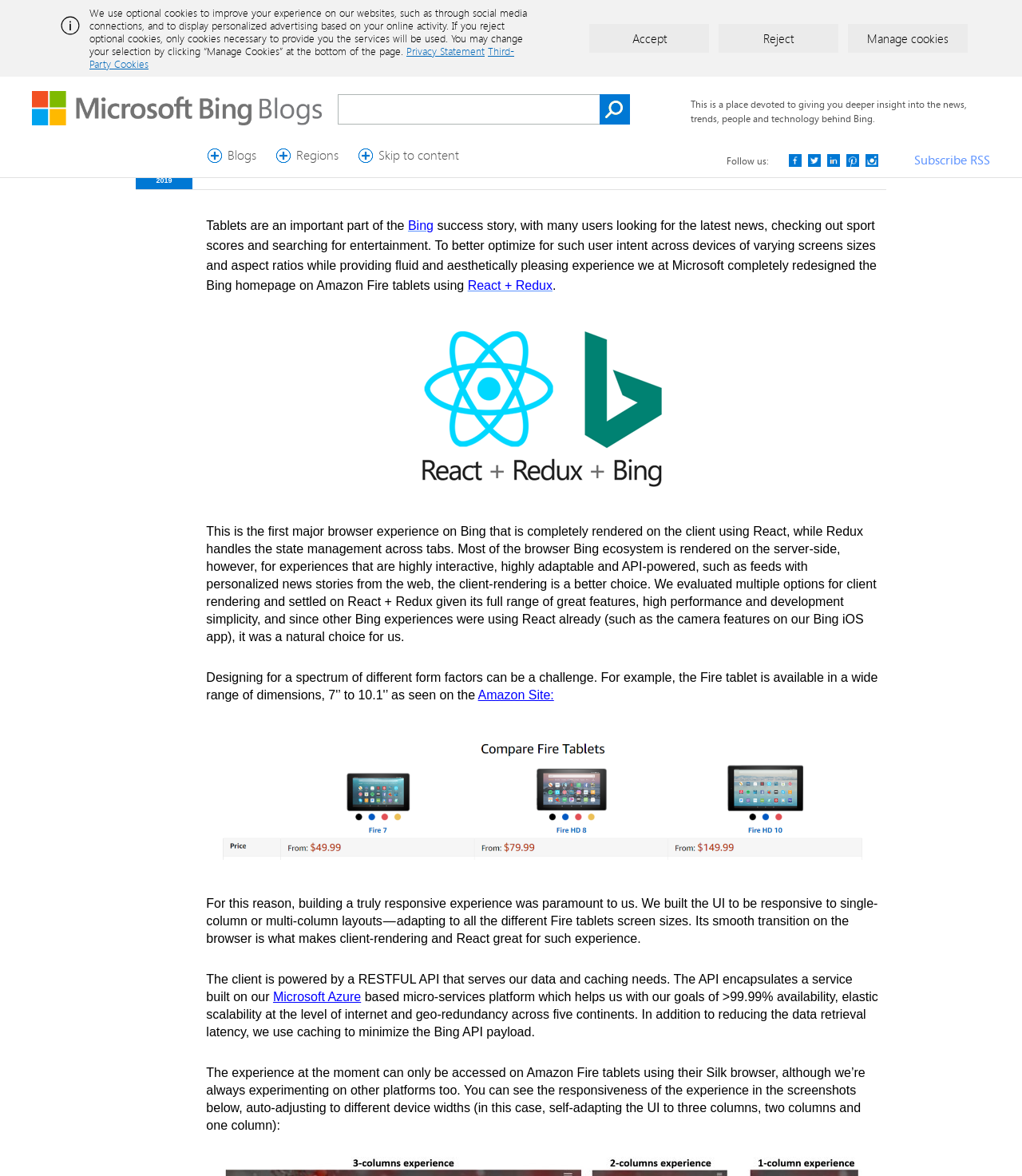Please determine the bounding box coordinates of the element to click on in order to accomplish the following task: "Subscribe to RSS". Ensure the coordinates are four float numbers ranging from 0 to 1, i.e., [left, top, right, bottom].

[0.895, 0.128, 0.969, 0.143]